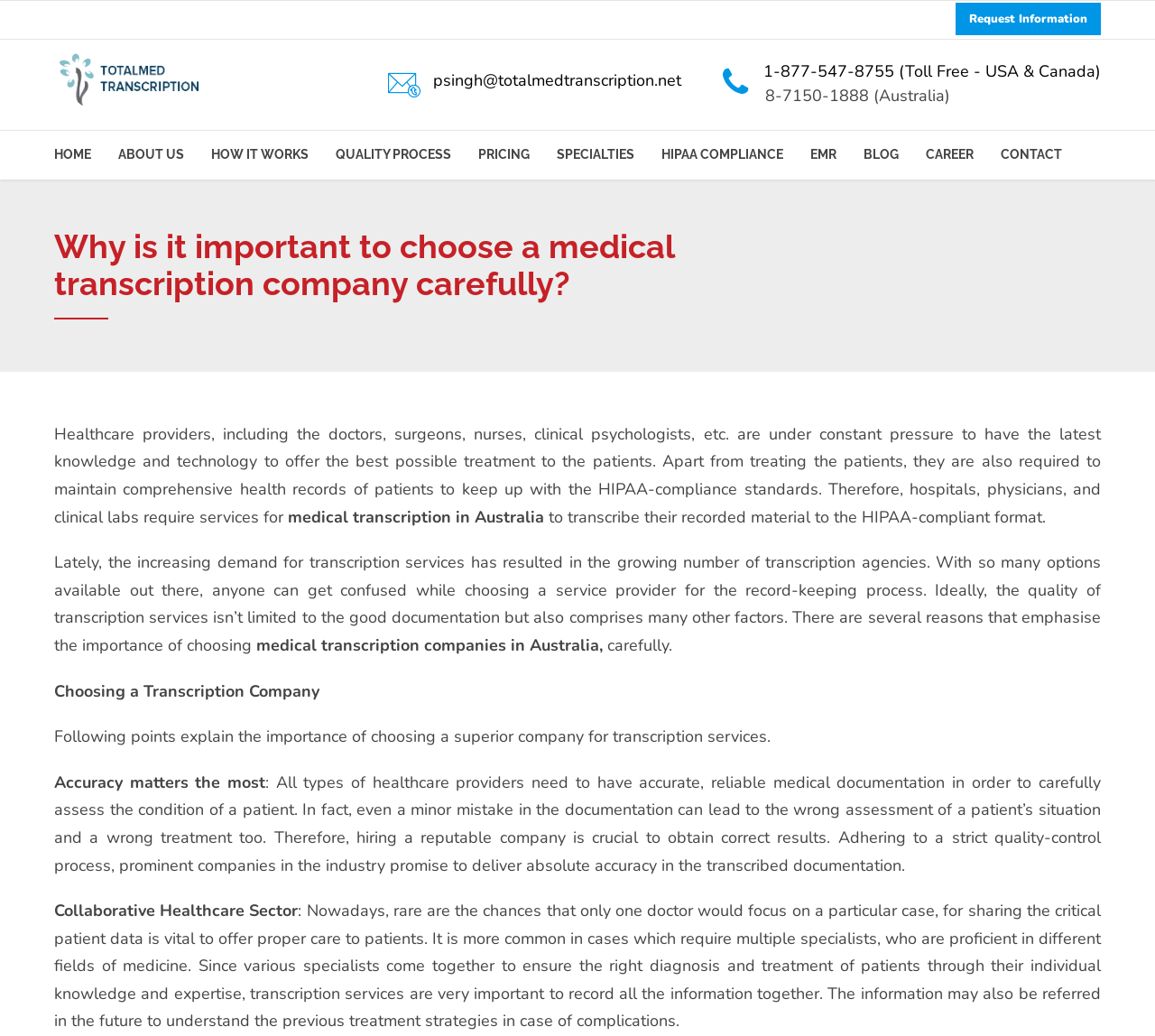What is the title or heading displayed on the webpage?

Why is it important to choose a medical transcription company carefully?